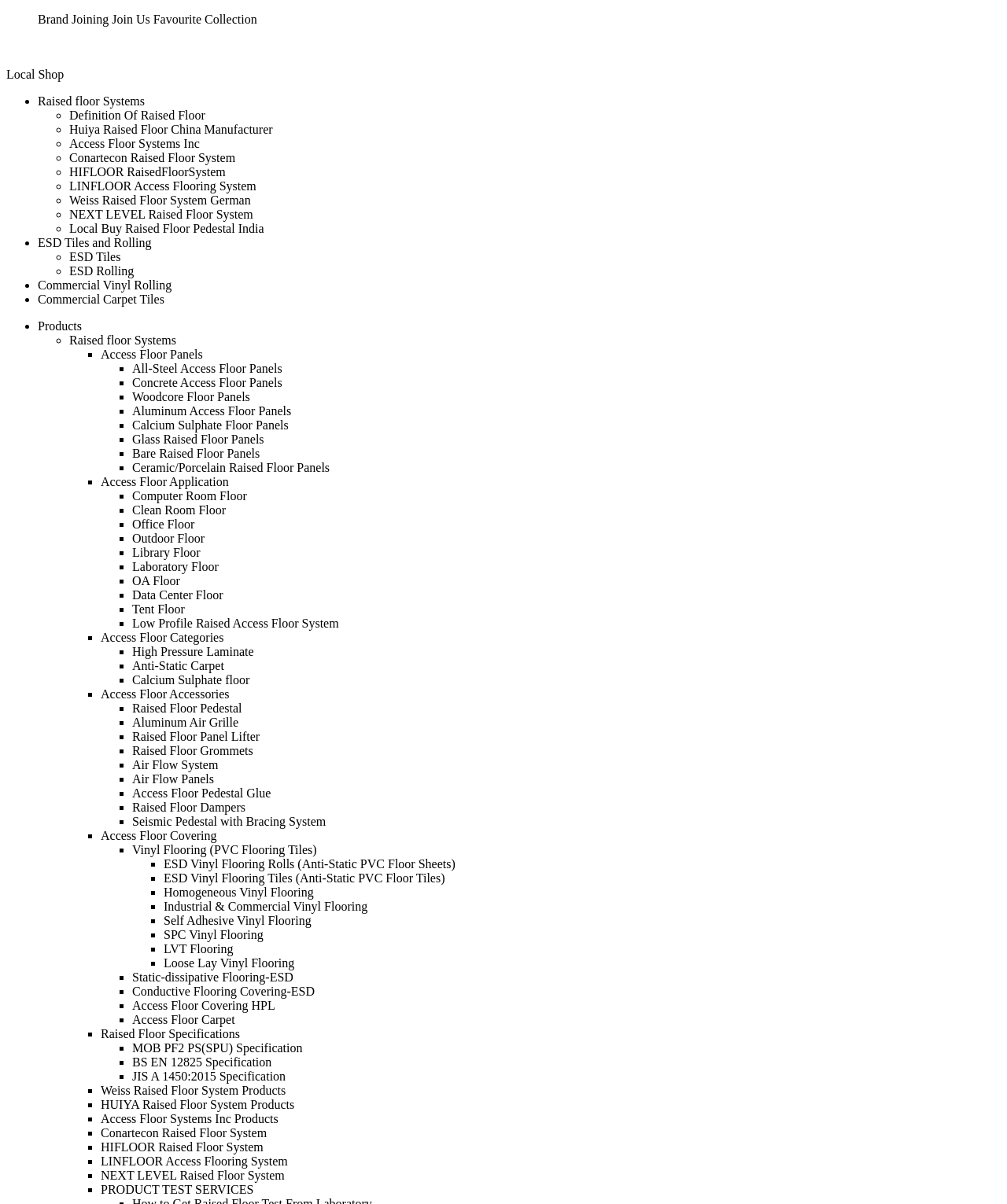Please identify the bounding box coordinates of the area that needs to be clicked to follow this instruction: "Learn about 'Access Floor Panels'".

[0.1, 0.289, 0.201, 0.3]